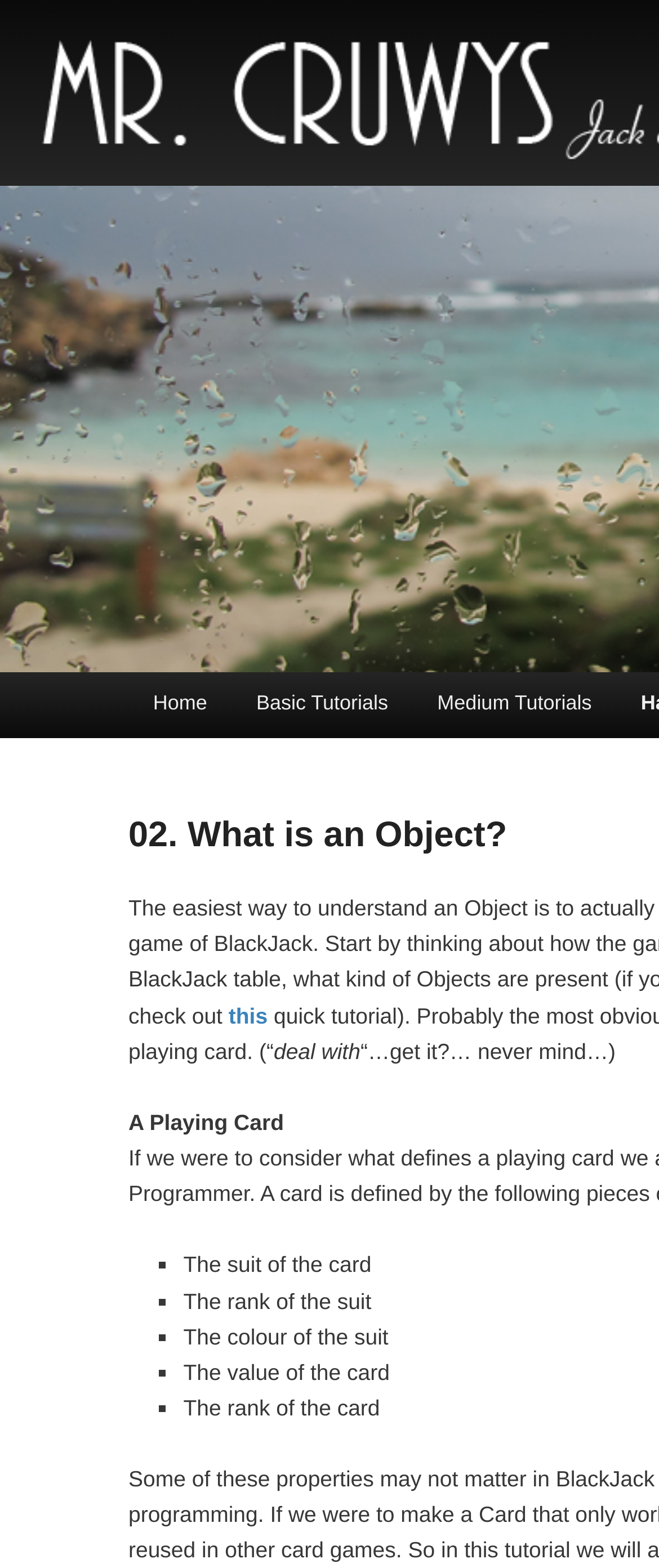Locate and provide the bounding box coordinates for the HTML element that matches this description: "Skip to secondary content".

[0.195, 0.428, 0.659, 0.475]